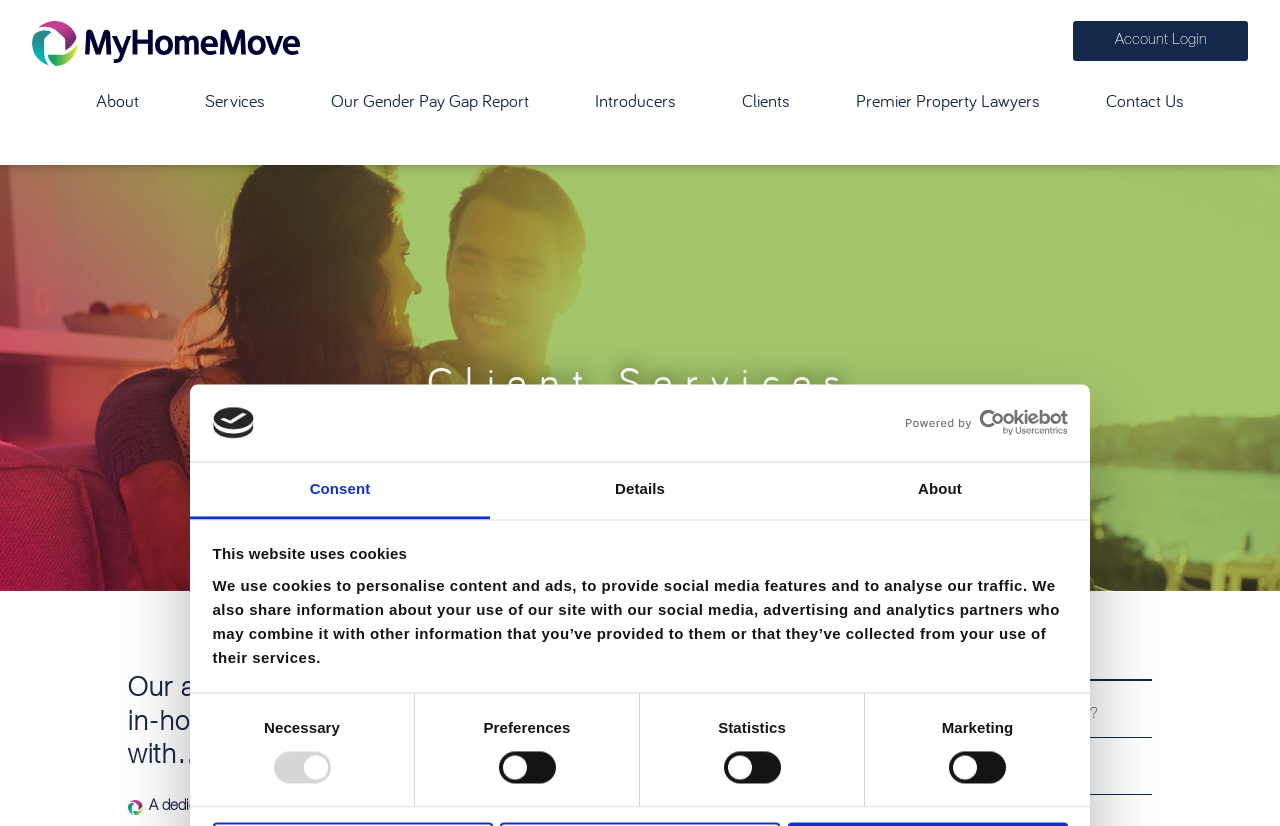Answer the question using only a single word or phrase: 
How many checkboxes are available in the 'Consent Selection' group?

4